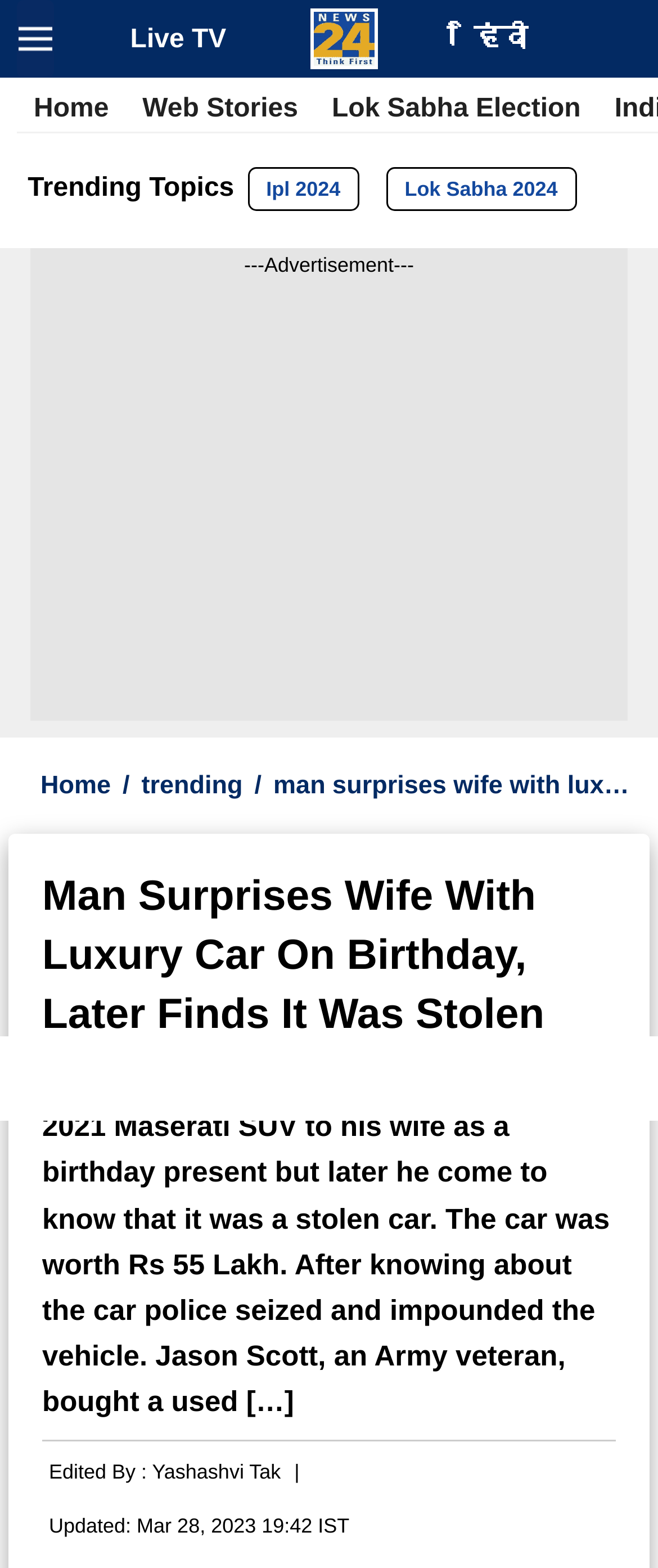Locate the bounding box coordinates for the element described below: "Ipl 2024". The coordinates must be four float values between 0 and 1, formatted as [left, top, right, bottom].

[0.376, 0.107, 0.546, 0.135]